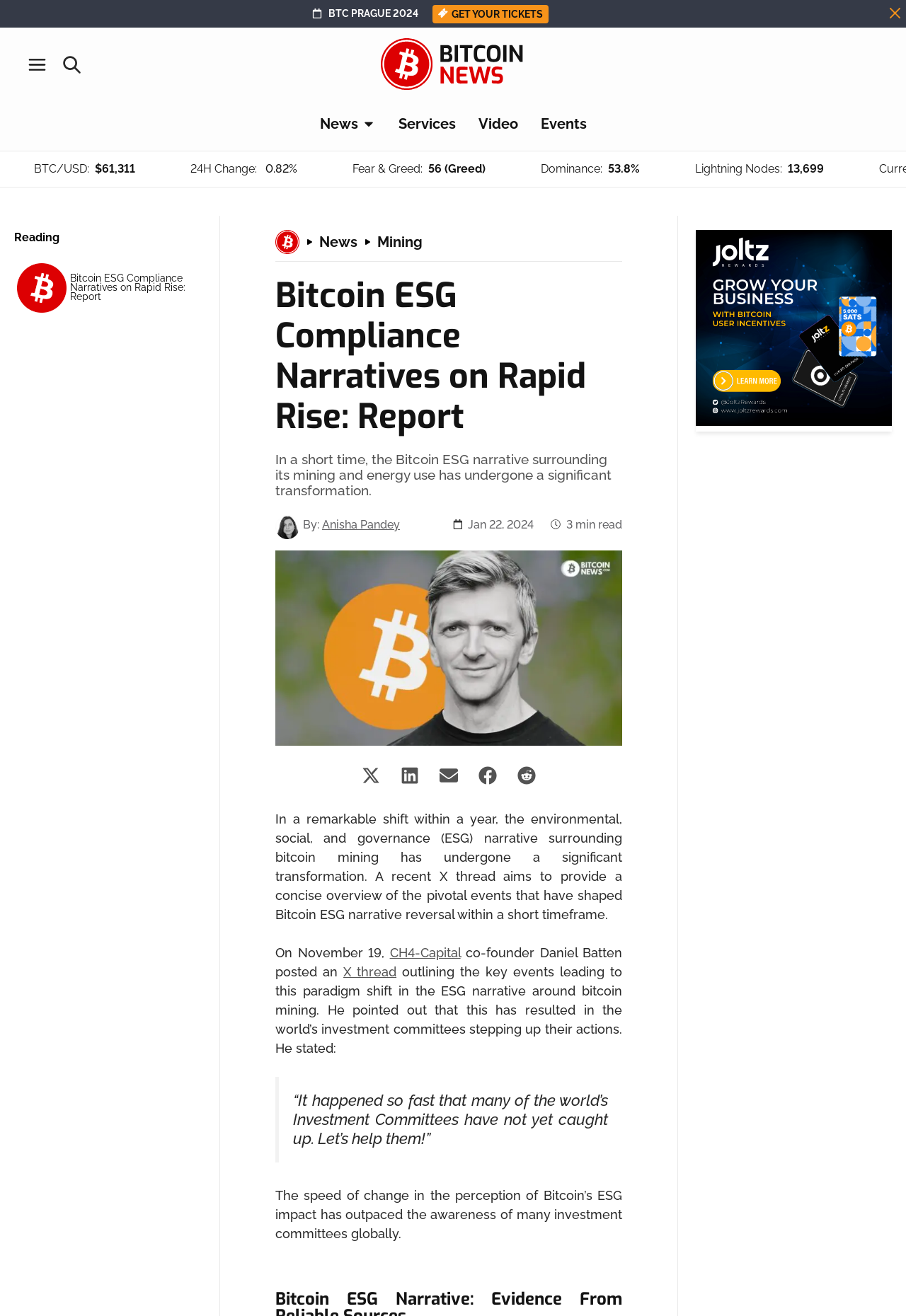Determine the bounding box coordinates of the clickable region to execute the instruction: "Click on the 'Joltz' link". The coordinates should be four float numbers between 0 and 1, denoted as [left, top, right, bottom].

[0.768, 0.314, 0.984, 0.326]